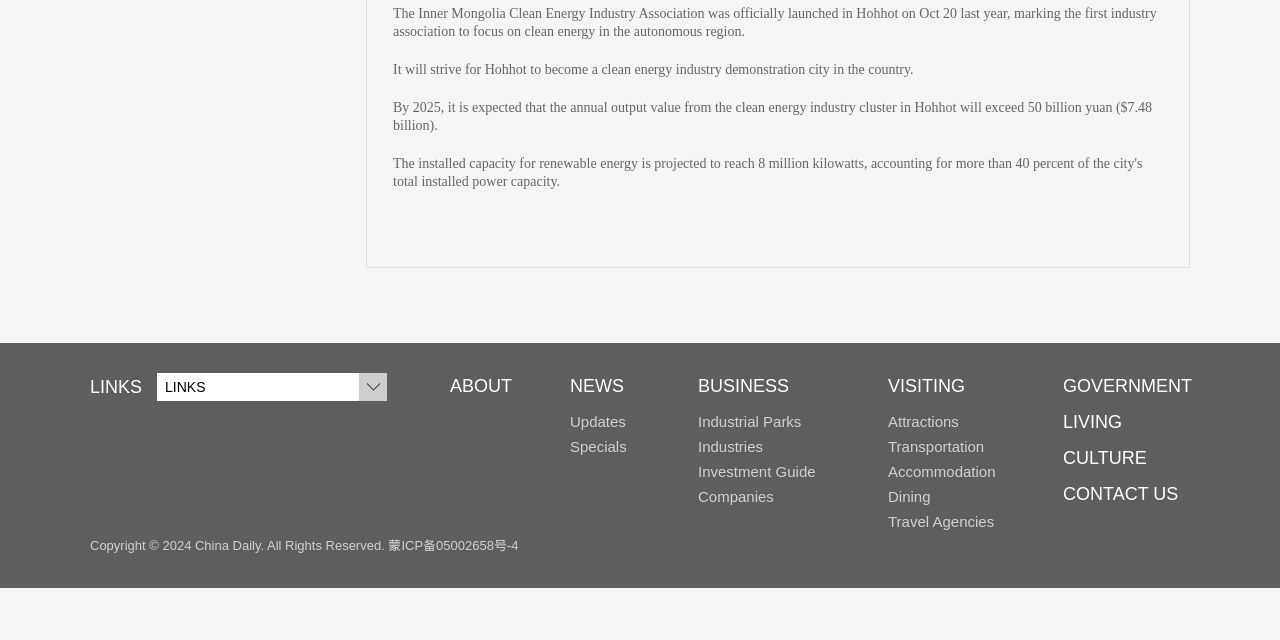Provide the bounding box coordinates of the HTML element this sentence describes: "Companies". The bounding box coordinates consist of four float numbers between 0 and 1, i.e., [left, top, right, bottom].

[0.545, 0.763, 0.605, 0.789]